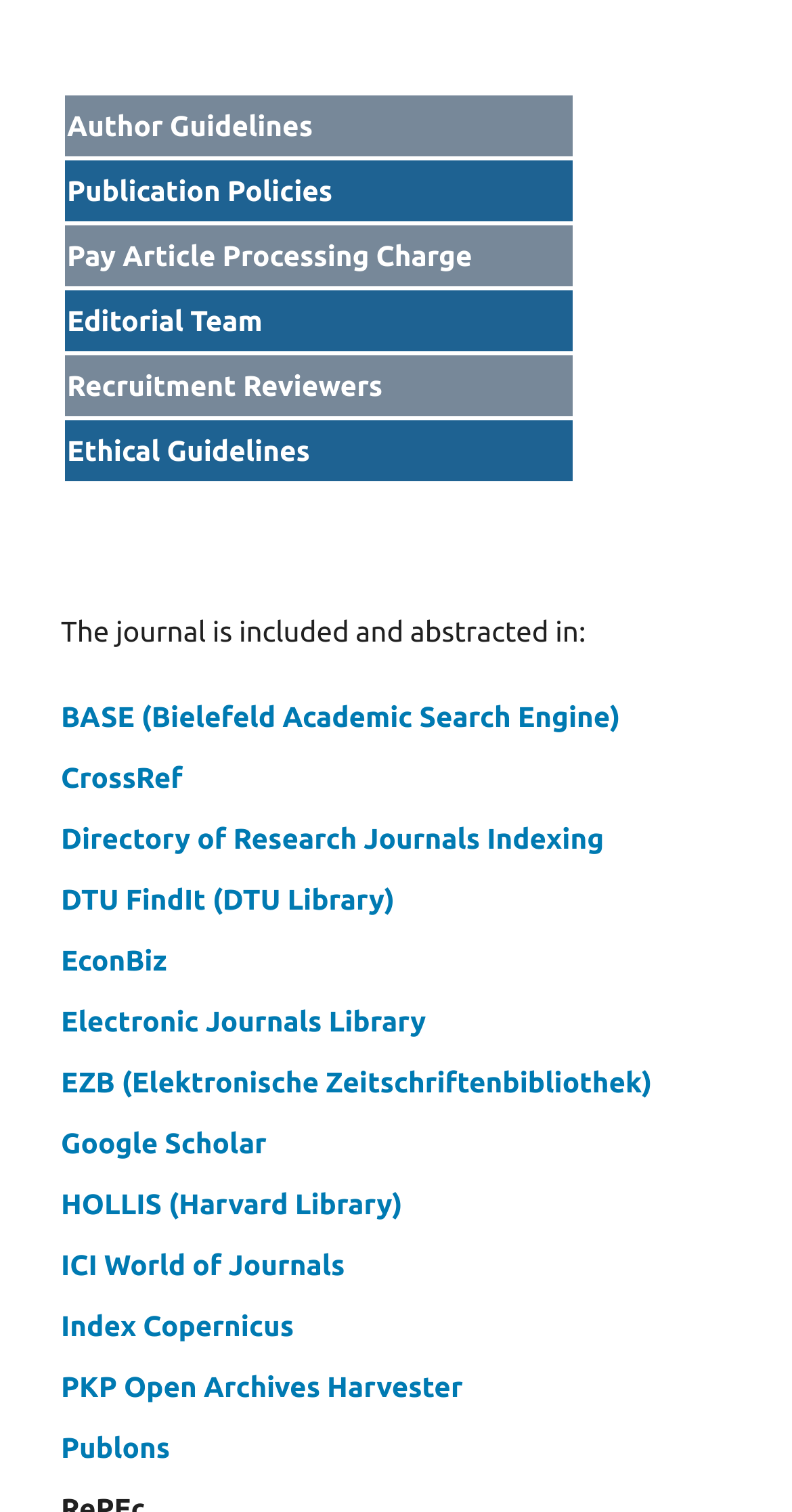Please determine the bounding box coordinates for the UI element described here. Use the format (top-left x, top-left y, bottom-right x, bottom-right y) with values bounded between 0 and 1: PKP Open Archives Harvester

[0.077, 0.906, 0.584, 0.928]